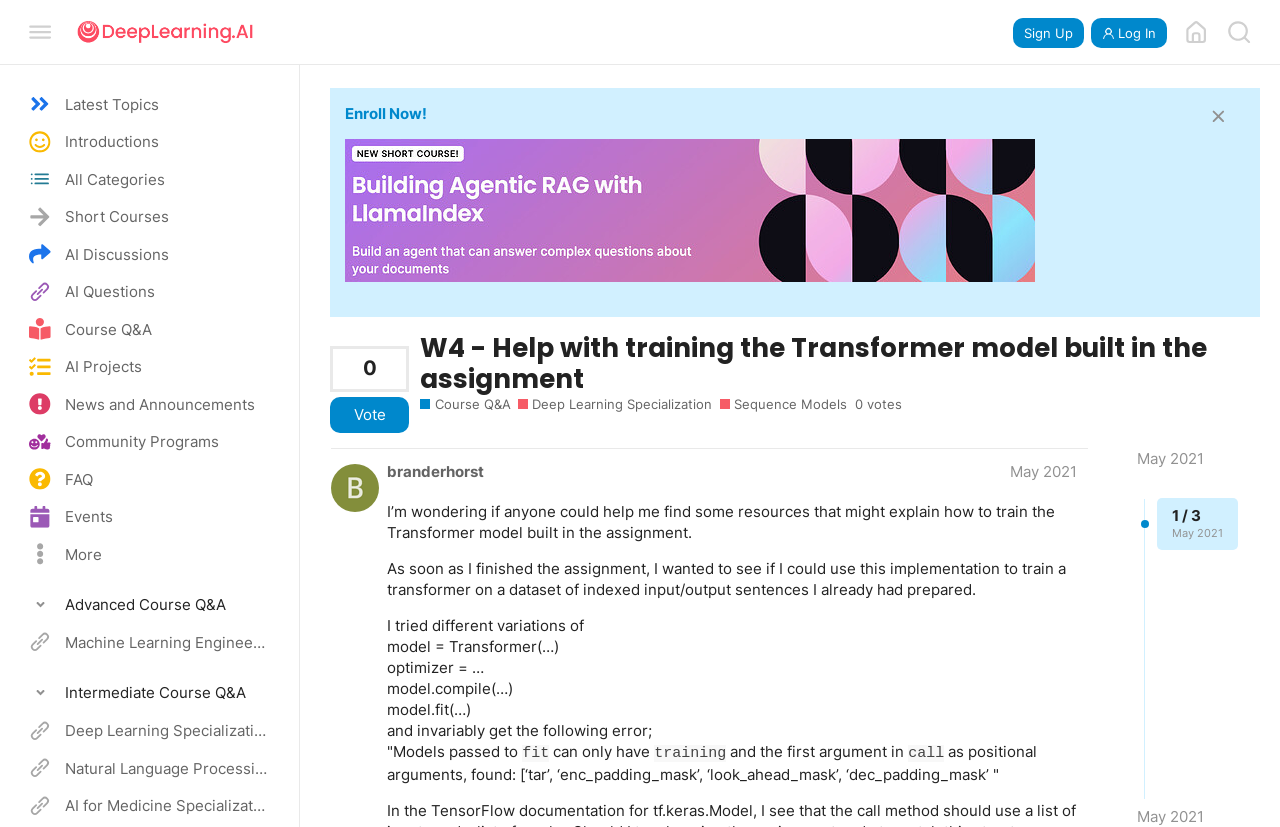What is the purpose of the 'Vote' button?
Based on the image, give a one-word or short phrase answer.

To vote on the post